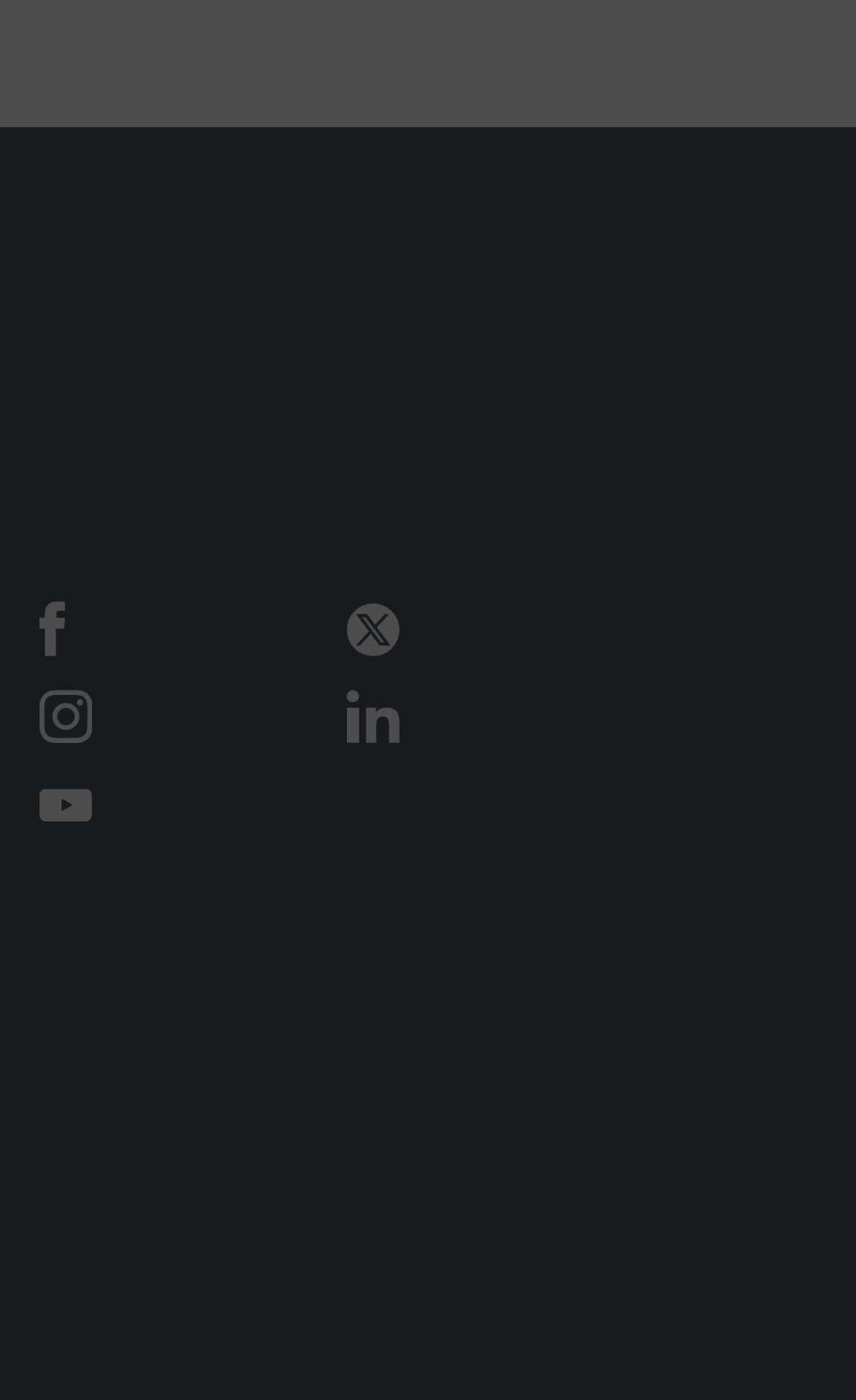Identify the bounding box coordinates of the clickable region necessary to fulfill the following instruction: "Explore the website". The bounding box coordinates should be four float numbers between 0 and 1, i.e., [left, top, right, bottom].

[0.047, 0.096, 0.681, 0.155]